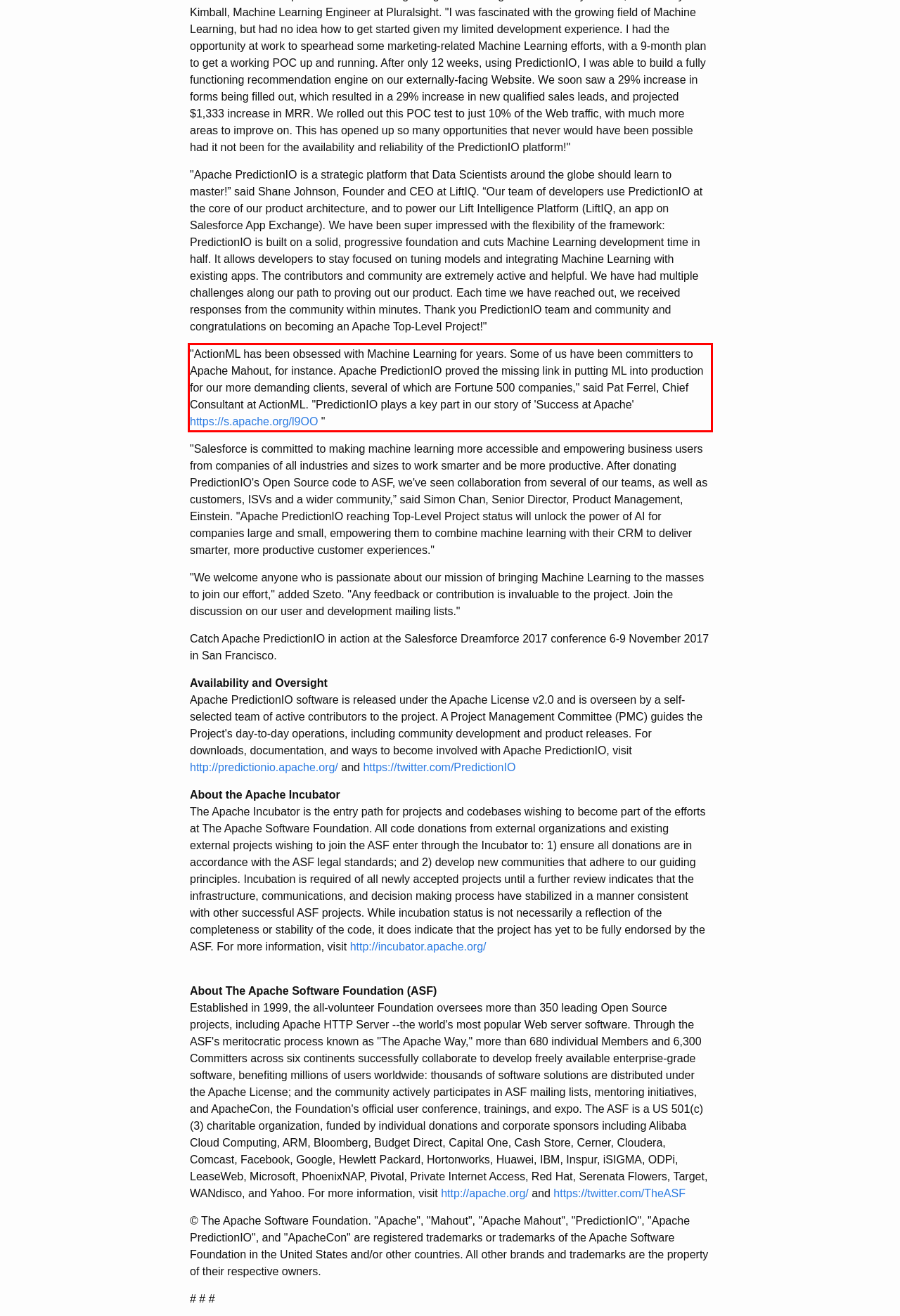Analyze the webpage screenshot and use OCR to recognize the text content in the red bounding box.

"ActionML has been obsessed with Machine Learning for years. Some of us have been committers to Apache Mahout, for instance. Apache PredictionIO proved the missing link in putting ML into production for our more demanding clients, several of which are Fortune 500 companies," said Pat Ferrel, Chief Consultant at ActionML. "PredictionIO plays a key part in our story of 'Success at Apache' https://s.apache.org/l9OO "